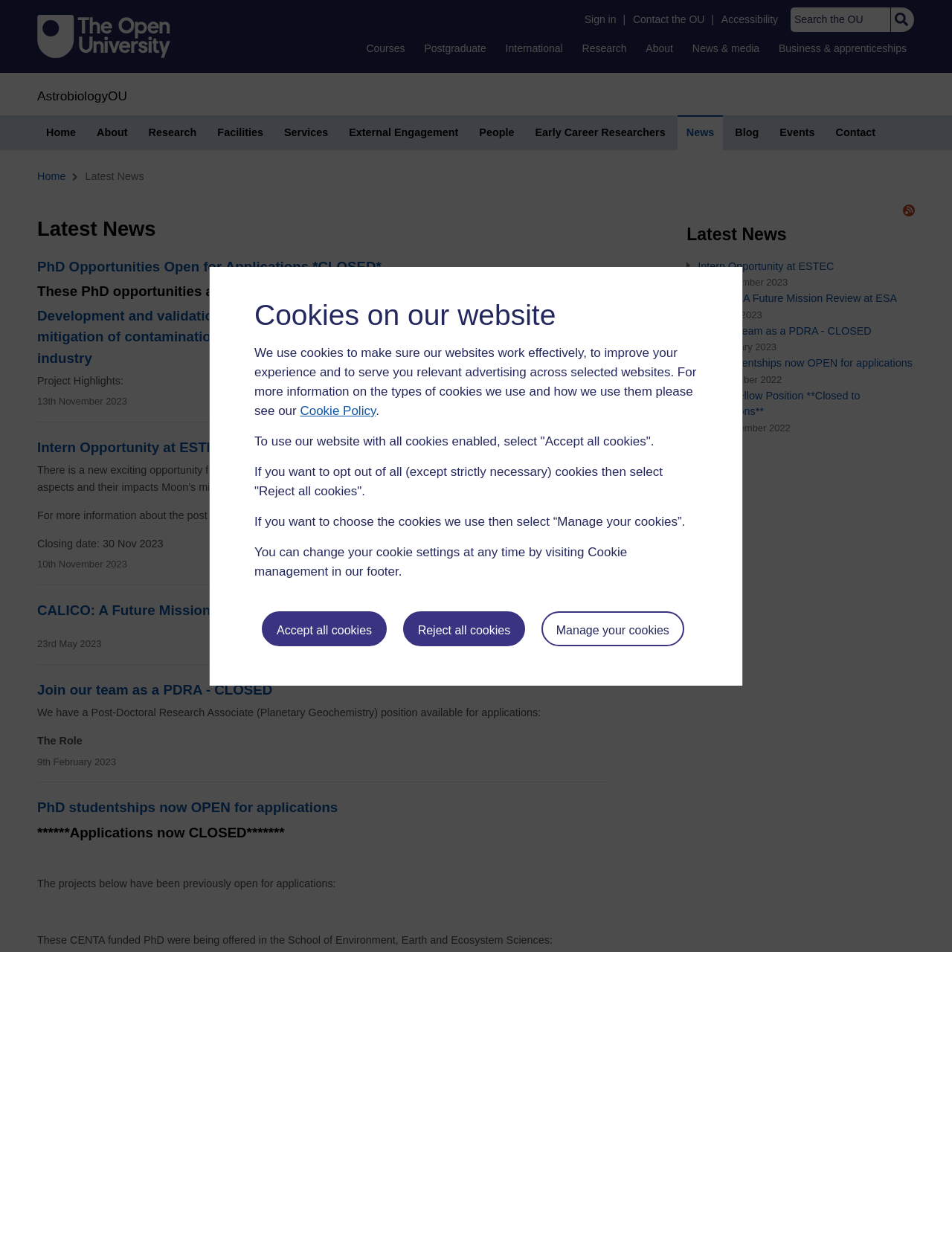Select the bounding box coordinates of the element I need to click to carry out the following instruction: "Search the OU".

[0.827, 0.007, 0.899, 0.017]